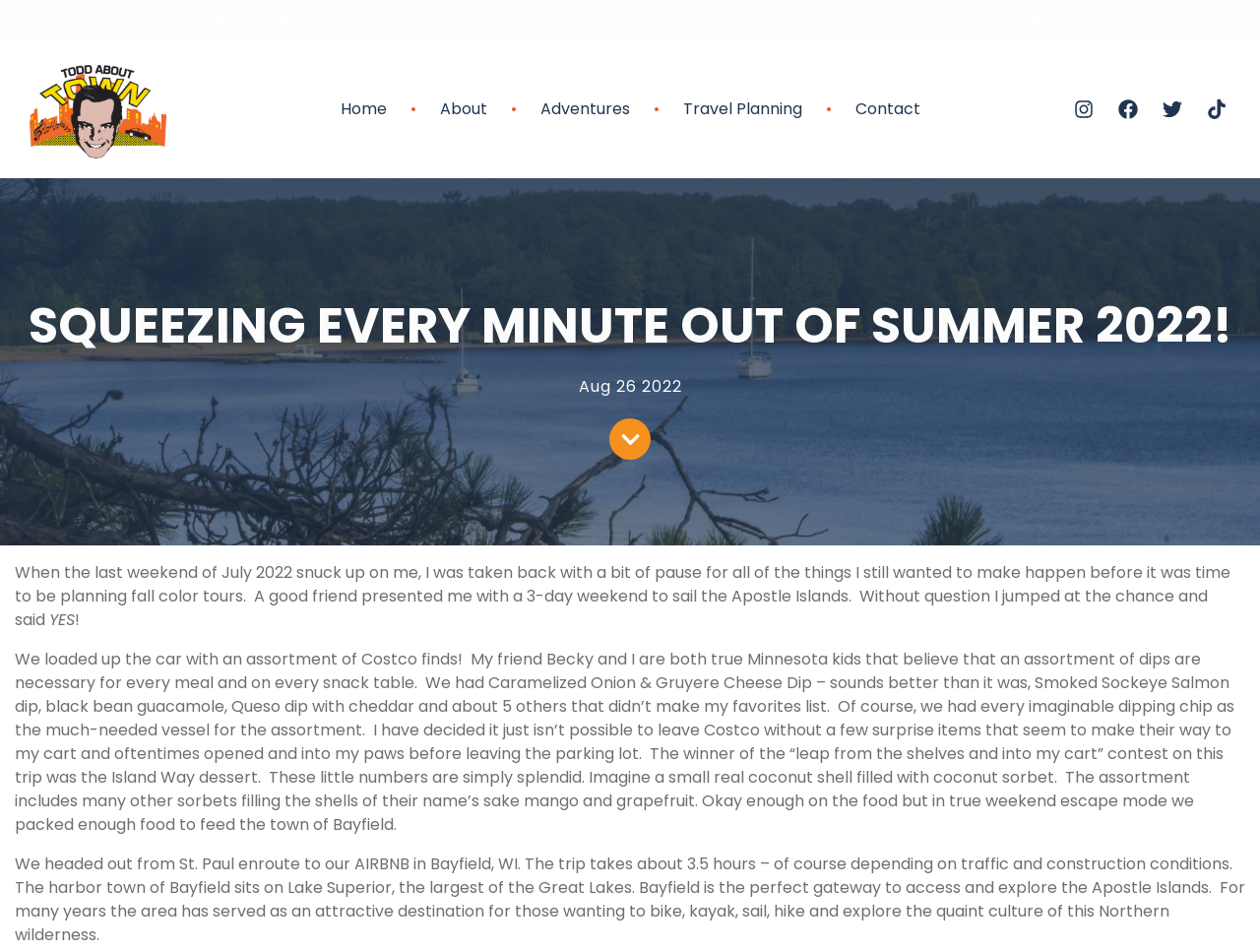Locate the bounding box coordinates of the region to be clicked to comply with the following instruction: "Open the 'About' page". The coordinates must be four float numbers between 0 and 1, in the form [left, top, right, bottom].

[0.329, 0.104, 0.406, 0.125]